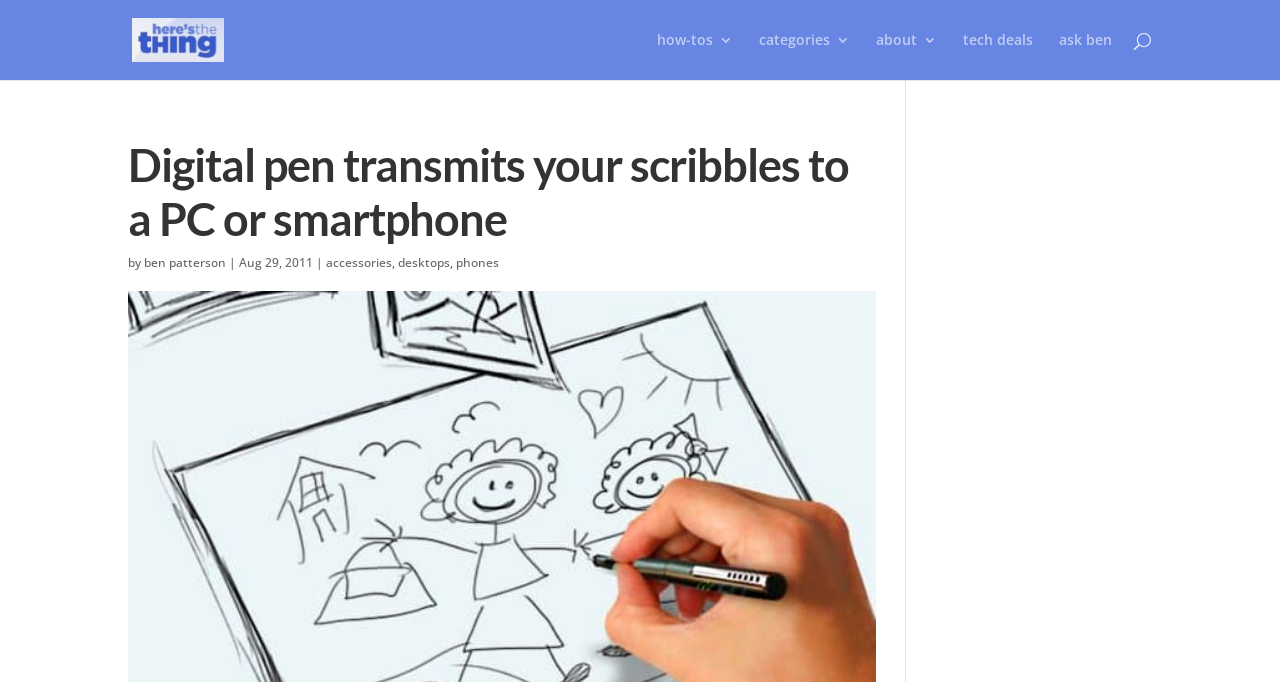Determine the bounding box coordinates of the clickable region to execute the instruction: "Search for something". The coordinates should be four float numbers between 0 and 1, denoted as [left, top, right, bottom].

[0.1, 0.0, 0.9, 0.001]